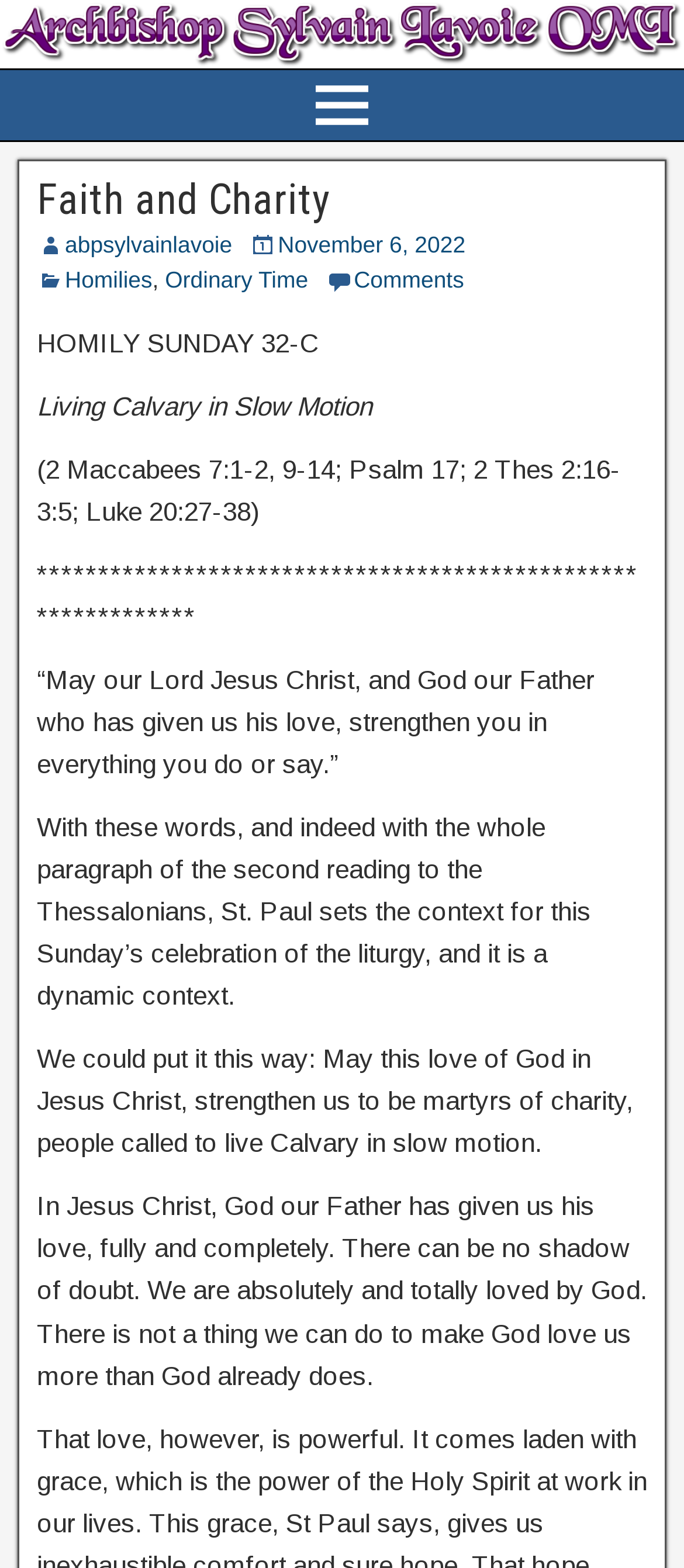Identify the bounding box for the UI element described as: "Comments". Ensure the coordinates are four float numbers between 0 and 1, formatted as [left, top, right, bottom].

[0.517, 0.17, 0.678, 0.187]